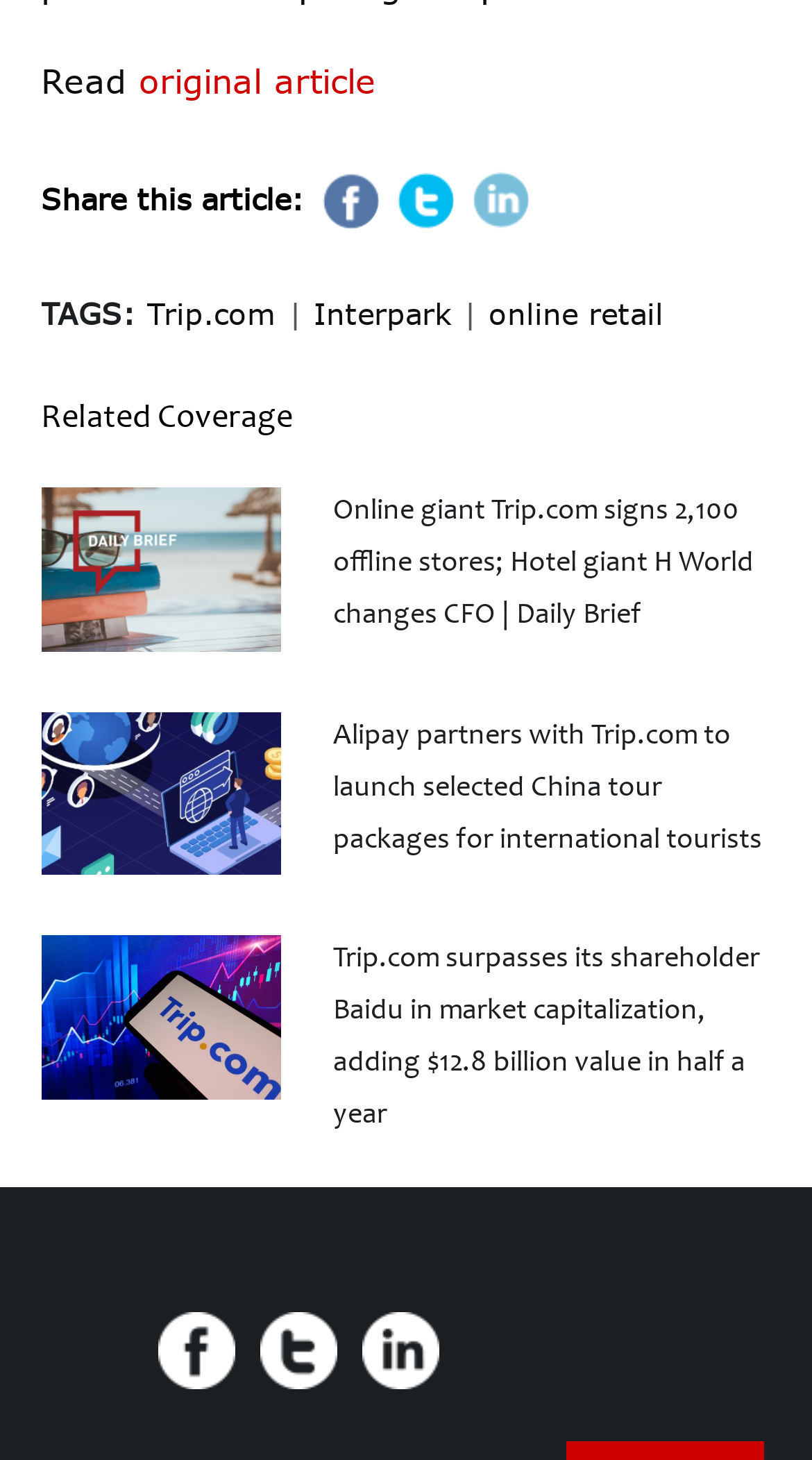Pinpoint the bounding box coordinates of the area that must be clicked to complete this instruction: "Read about Online giant Trip.com signs 2,100 offline stores".

[0.05, 0.334, 0.347, 0.446]